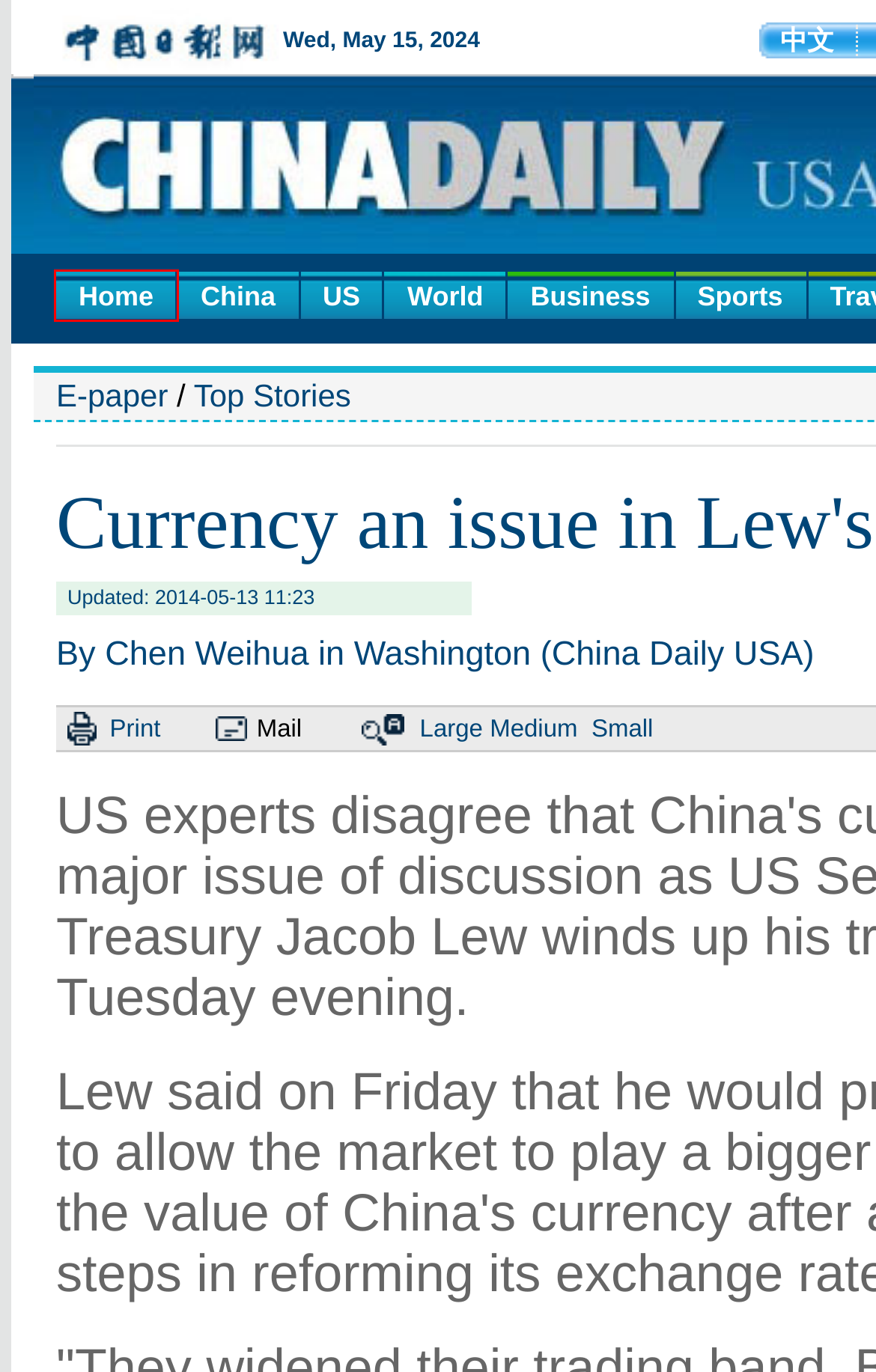You have a screenshot showing a webpage with a red bounding box around a UI element. Choose the webpage description that best matches the new page after clicking the highlighted element. Here are the options:
A. Licenses revoked in anti-porn campaign|Society|chinadaily.com.cn
B. Japan to release videos of Chinese activists|Asia-Pacific|chinadaily.com.cn
C. More young adults living with parents|Americas|chinadaily.com.cn
D. Minmetals unit offers sponge city solutions for rainfall usage|Business|chinadaily.com.cn
E. World's longest sightseeing escalator awaits you in Central China[4]|chinadaily.com.cn
F. Global Edition
G. Gay sex blamed for rise in young students with HIV/AIDS|Society|chinadaily.com.cn
H. Economy on path of steady growth[1]|chinadaily.com.cn

F